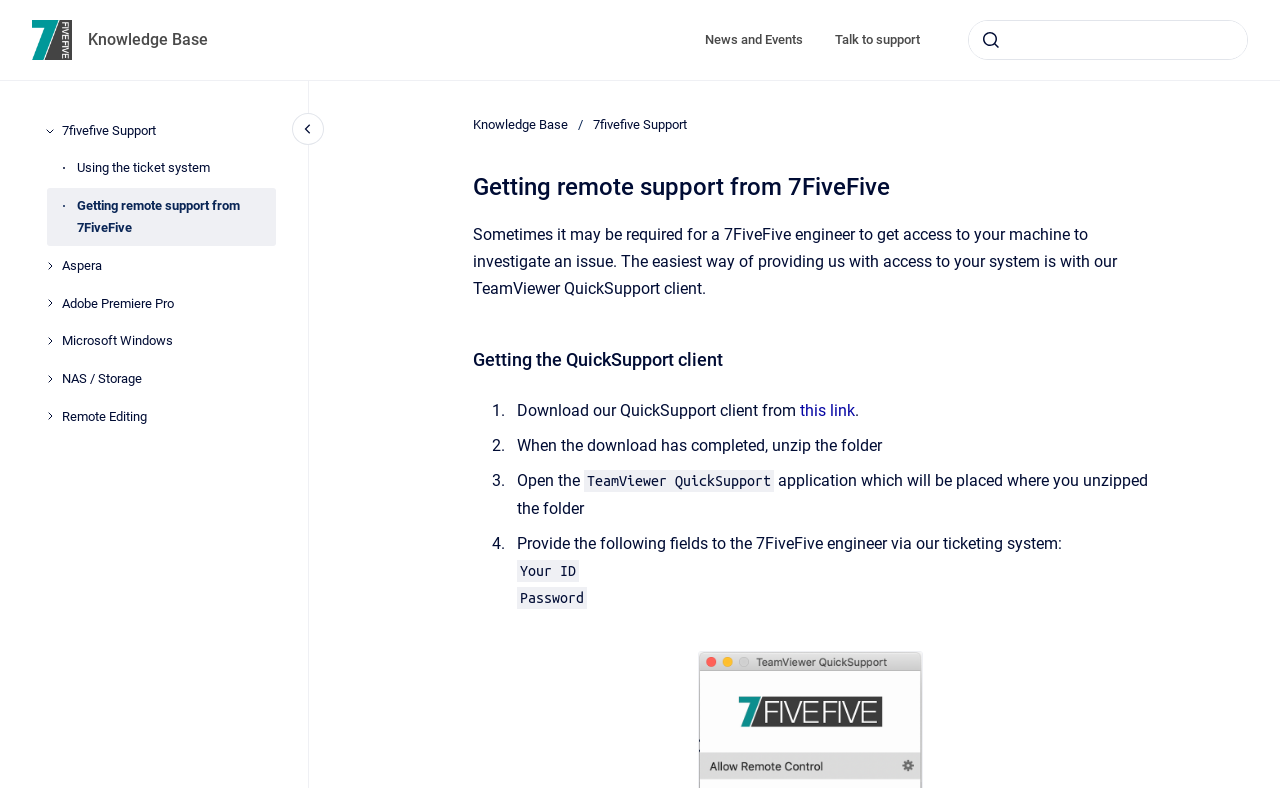Determine the bounding box coordinates of the clickable region to follow the instruction: "Get 7FiveFive Support".

[0.048, 0.143, 0.216, 0.189]